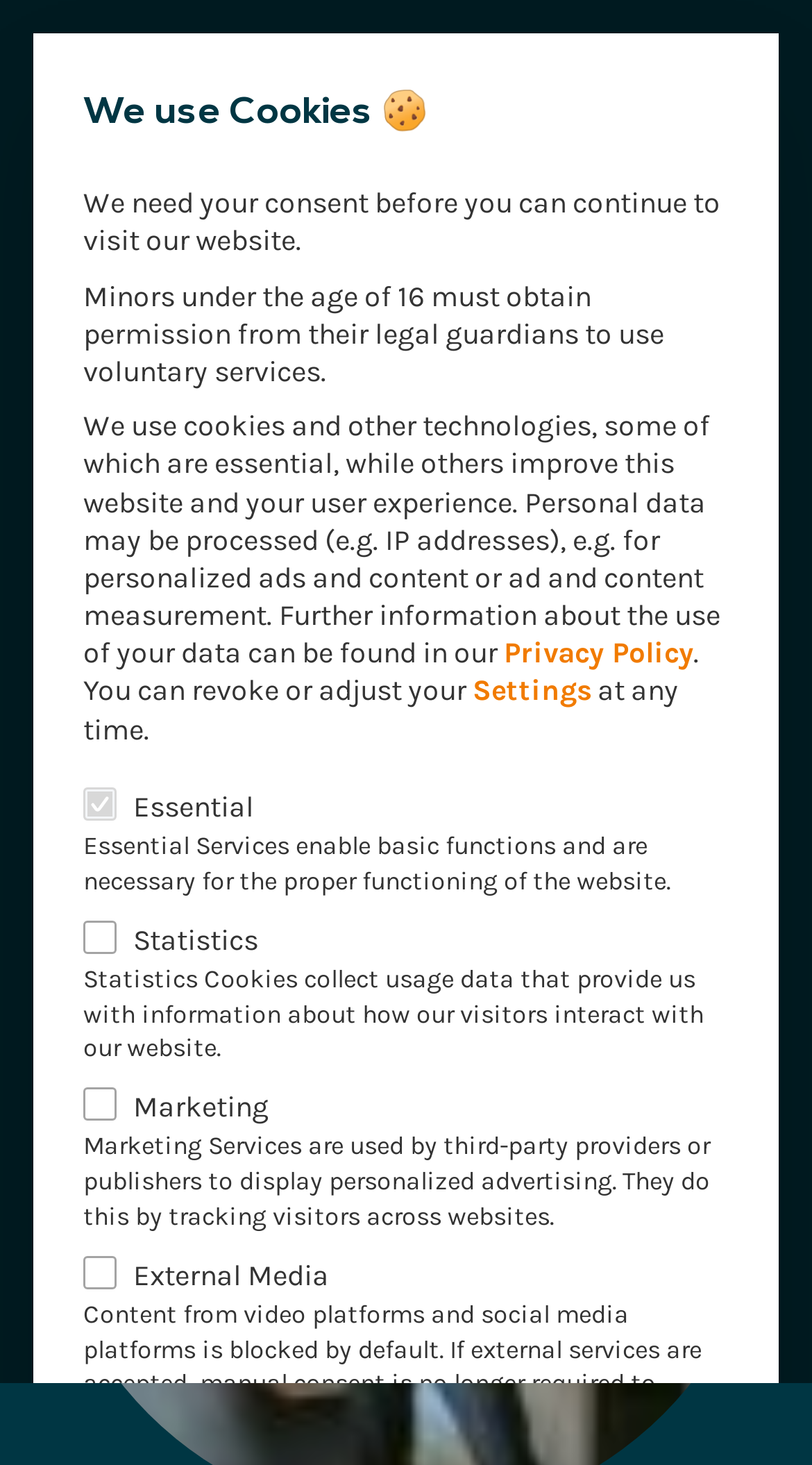Explain the webpage in detail, including its primary components.

The webpage is about enowa AG's participation in the start-up company FAAREN, with a focus on corporate news. At the top left, there is a link to the home page. On the top right, there are links to switch between the Deutsch and English languages. Below these links, there are buttons to toggle the search function and menu.

In the main content area, there is a heading that says "We use Cookies 🍪" followed by a paragraph explaining the use of cookies and personal data on the website. This paragraph is accompanied by a link to the Privacy Policy and a button to adjust settings.

Below this section, there is a group of checkboxes and static text that provide more information about the different types of cookies used on the website, including essential services, statistics, marketing, and external media. Each checkbox has a corresponding description explaining its purpose.

On the top right, there is a search button and a link to the contact page. There is also a button to toggle the search function and a link to go back.